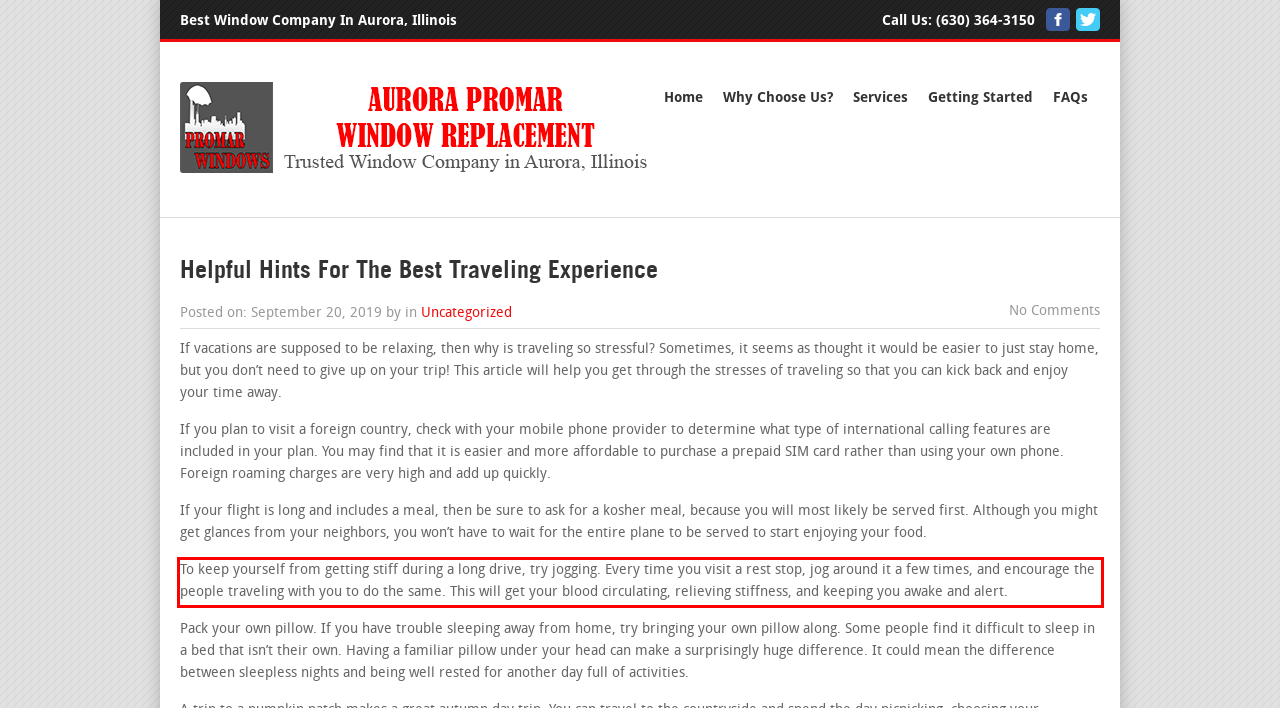Analyze the webpage screenshot and use OCR to recognize the text content in the red bounding box.

To keep yourself from getting stiff during a long drive, try jogging. Every time you visit a rest stop, jog around it a few times, and encourage the people traveling with you to do the same. This will get your blood circulating, relieving stiffness, and keeping you awake and alert.